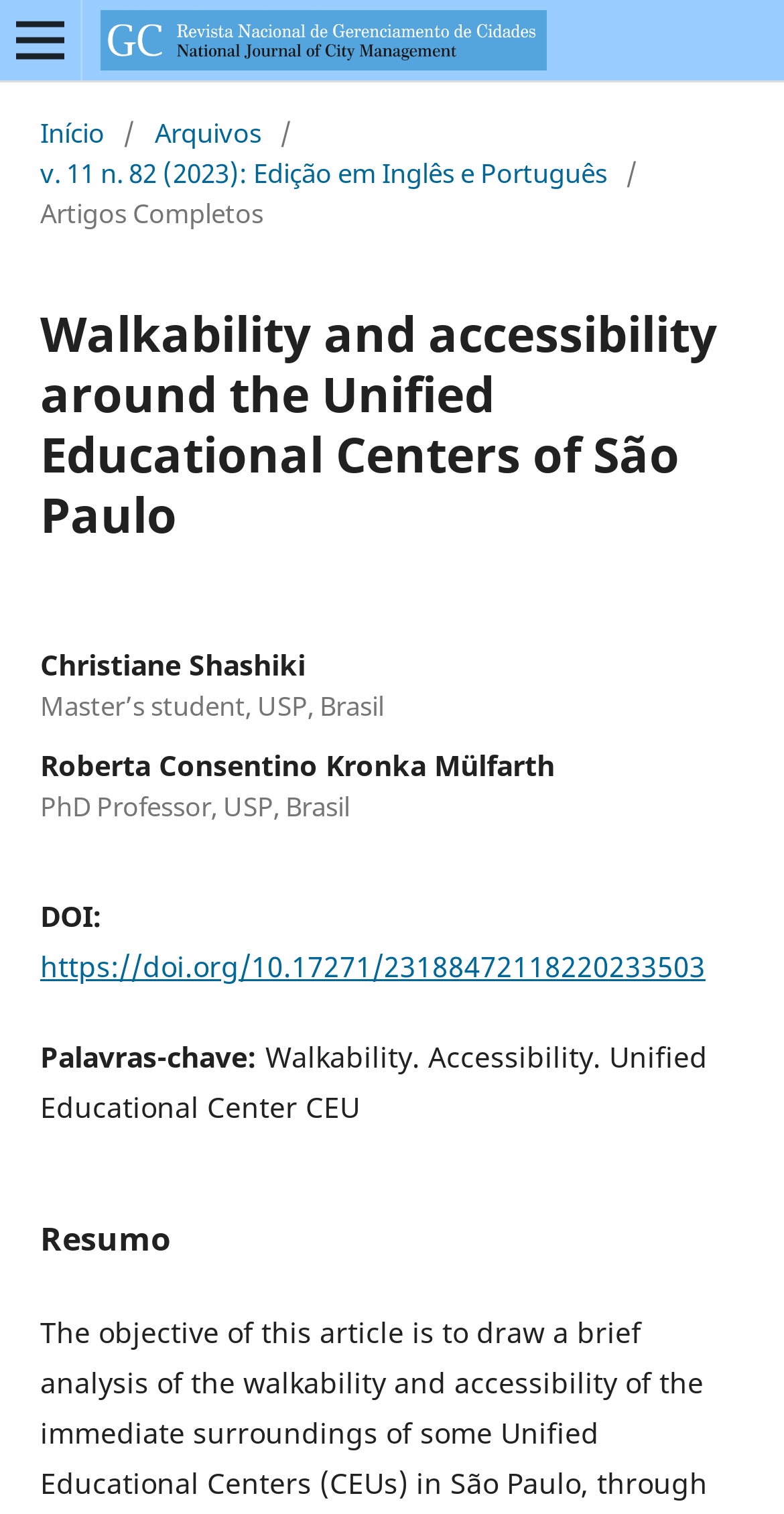What is the name of the first author?
Your answer should be a single word or phrase derived from the screenshot.

Christiane Shashiki